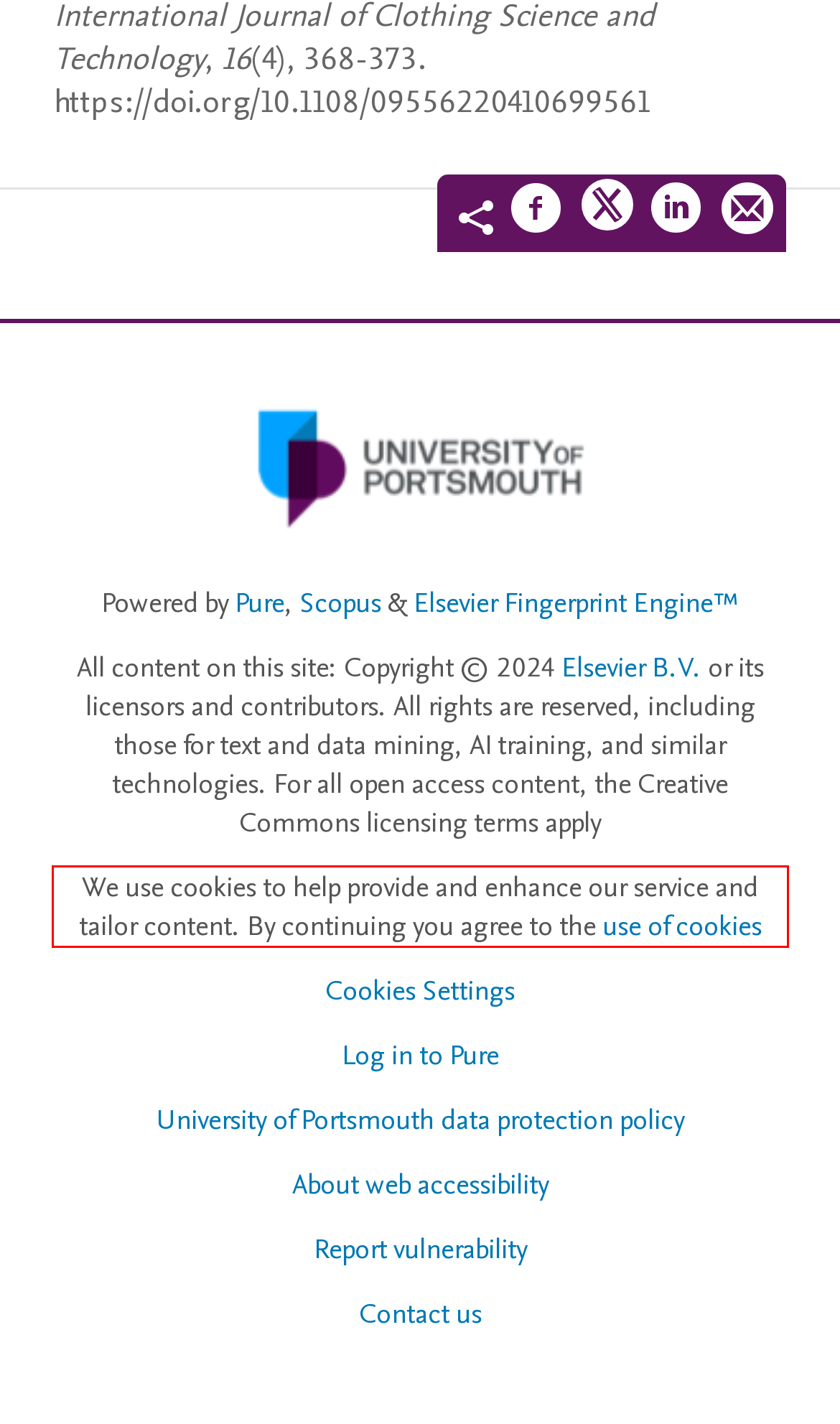Review the screenshot of the webpage and recognize the text inside the red rectangle bounding box. Provide the extracted text content.

We use cookies to help provide and enhance our service and tailor content. By continuing you agree to the use of cookies